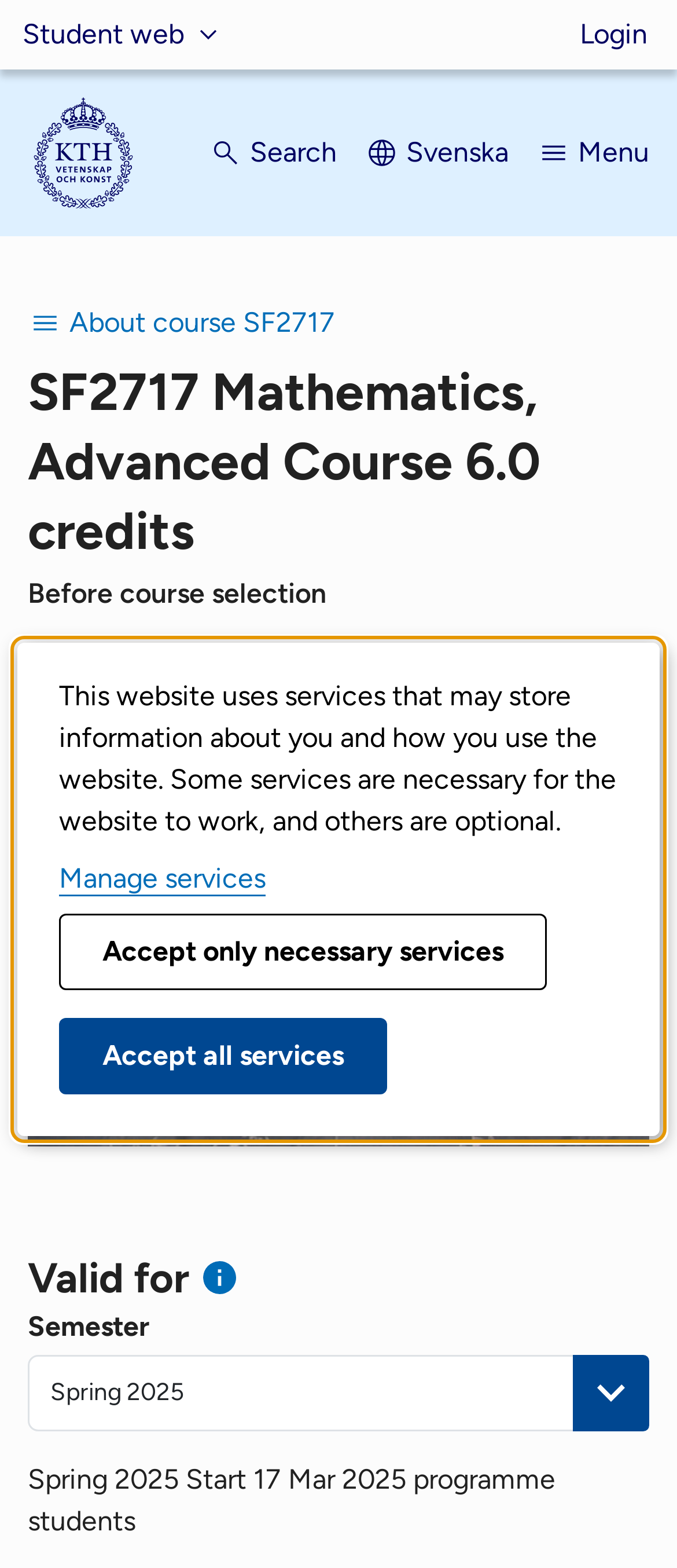Please respond to the question with a concise word or phrase:
How many buttons are there in the navigation section?

2